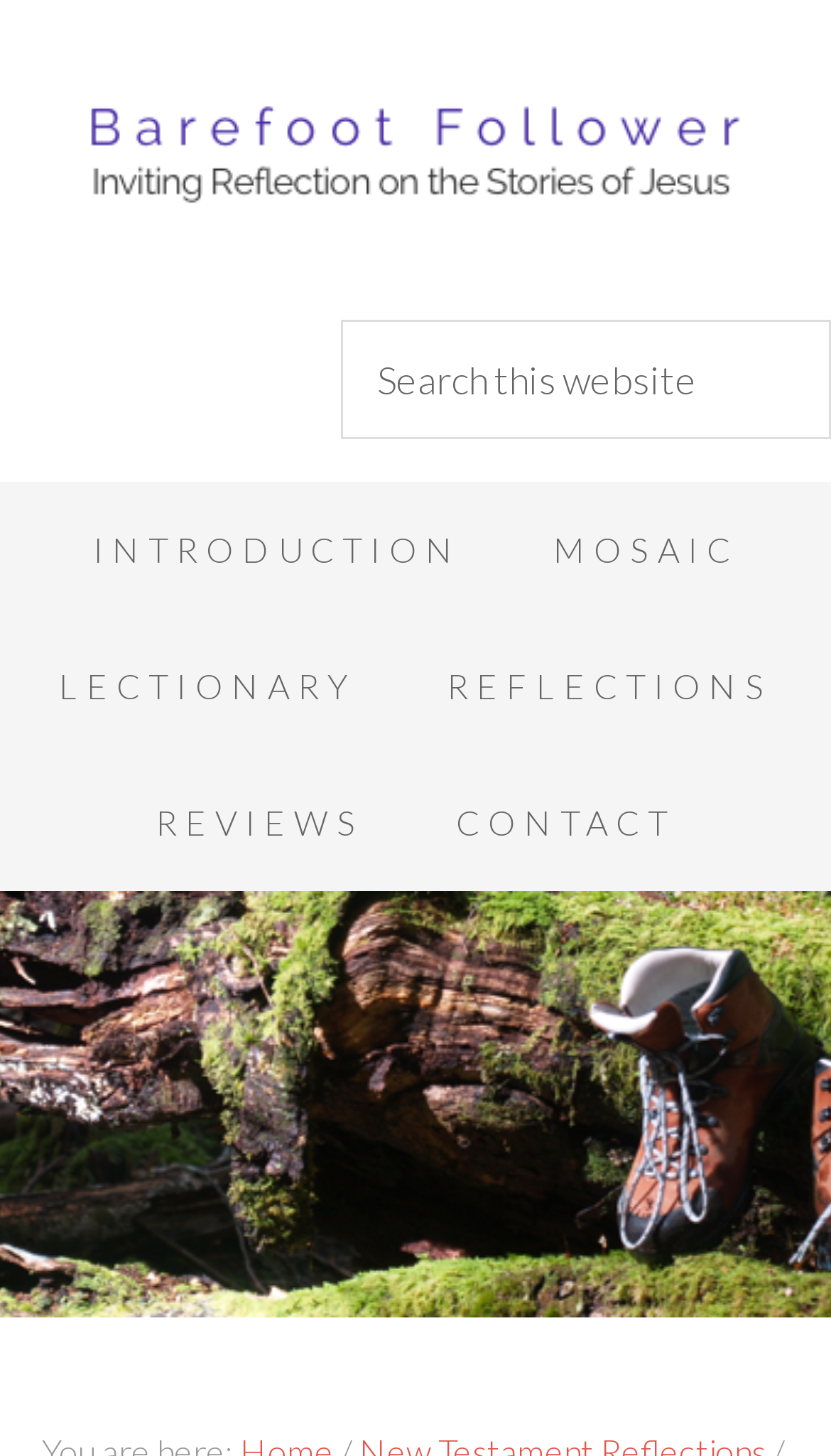Extract the bounding box coordinates for the UI element described by the text: "Mosaic". The coordinates should be in the form of [left, top, right, bottom] with values between 0 and 1.

[0.614, 0.331, 0.94, 0.425]